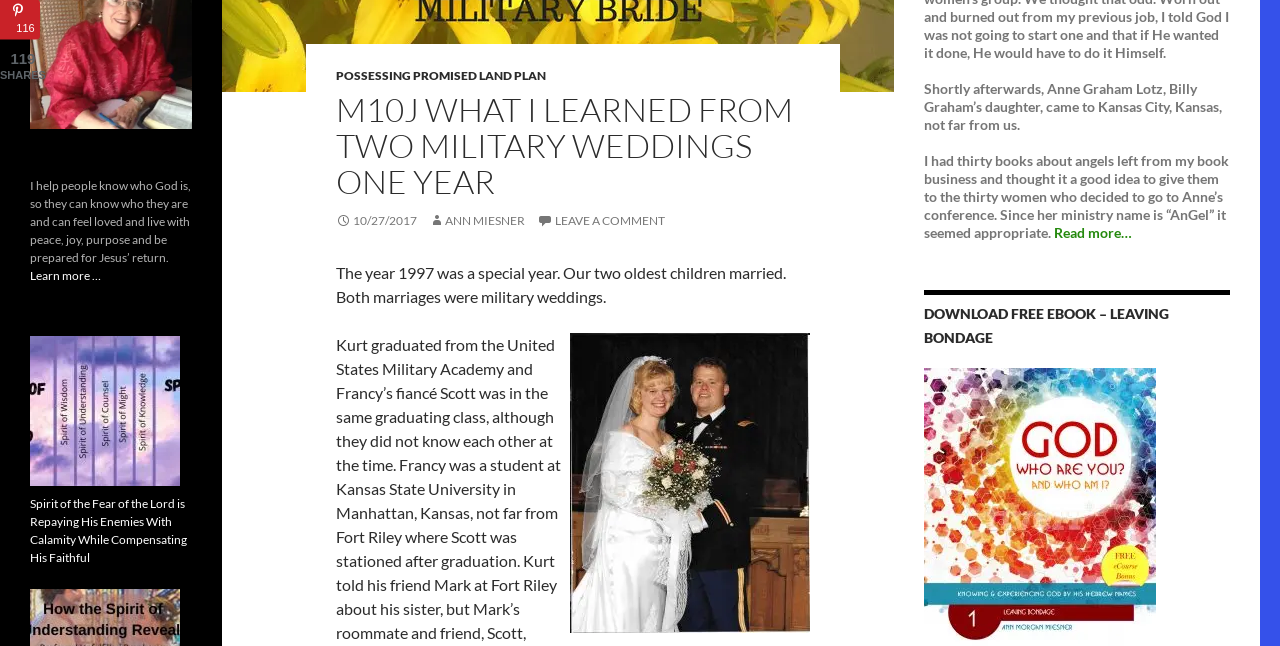Identify the bounding box coordinates for the UI element described as follows: Possessing Promised Land Plan. Use the format (top-left x, top-left y, bottom-right x, bottom-right y) and ensure all values are floating point numbers between 0 and 1.

[0.262, 0.105, 0.427, 0.128]